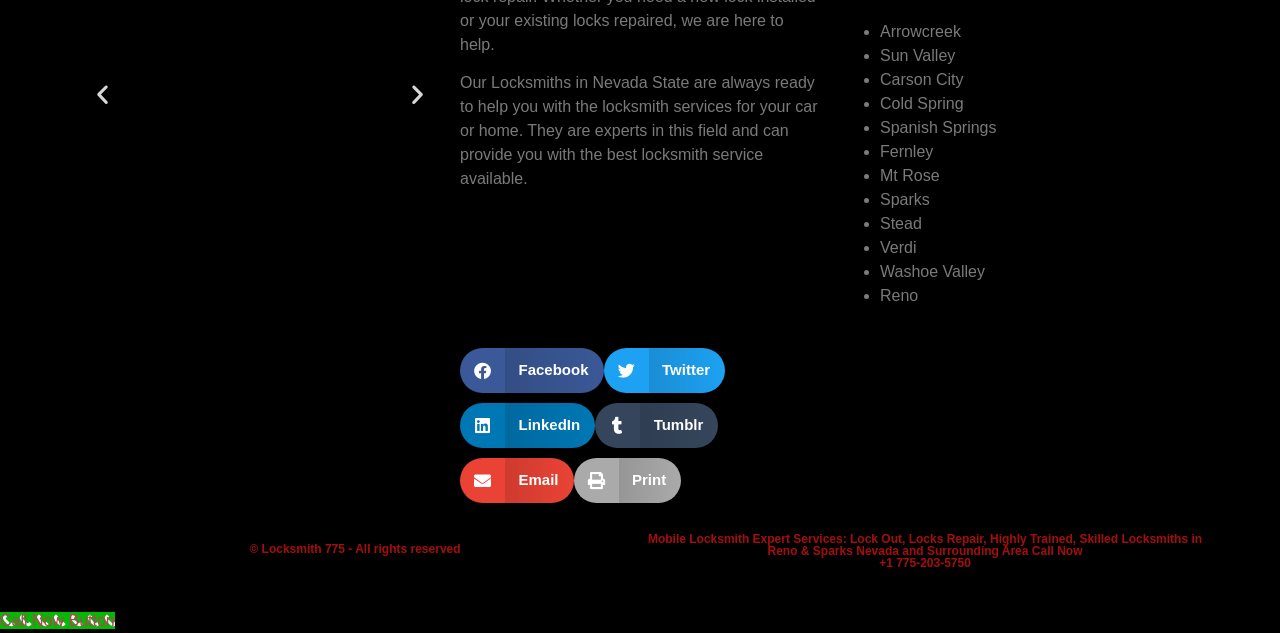Utilize the information from the image to answer the question in detail:
What is the copyright information mentioned on the webpage?

The webpage has a copyright information section at the bottom which mentions '© Locksmith 775 - All rights reserved'. This indicates that the content on the webpage is owned by Locksmith 775 and all rights are reserved.